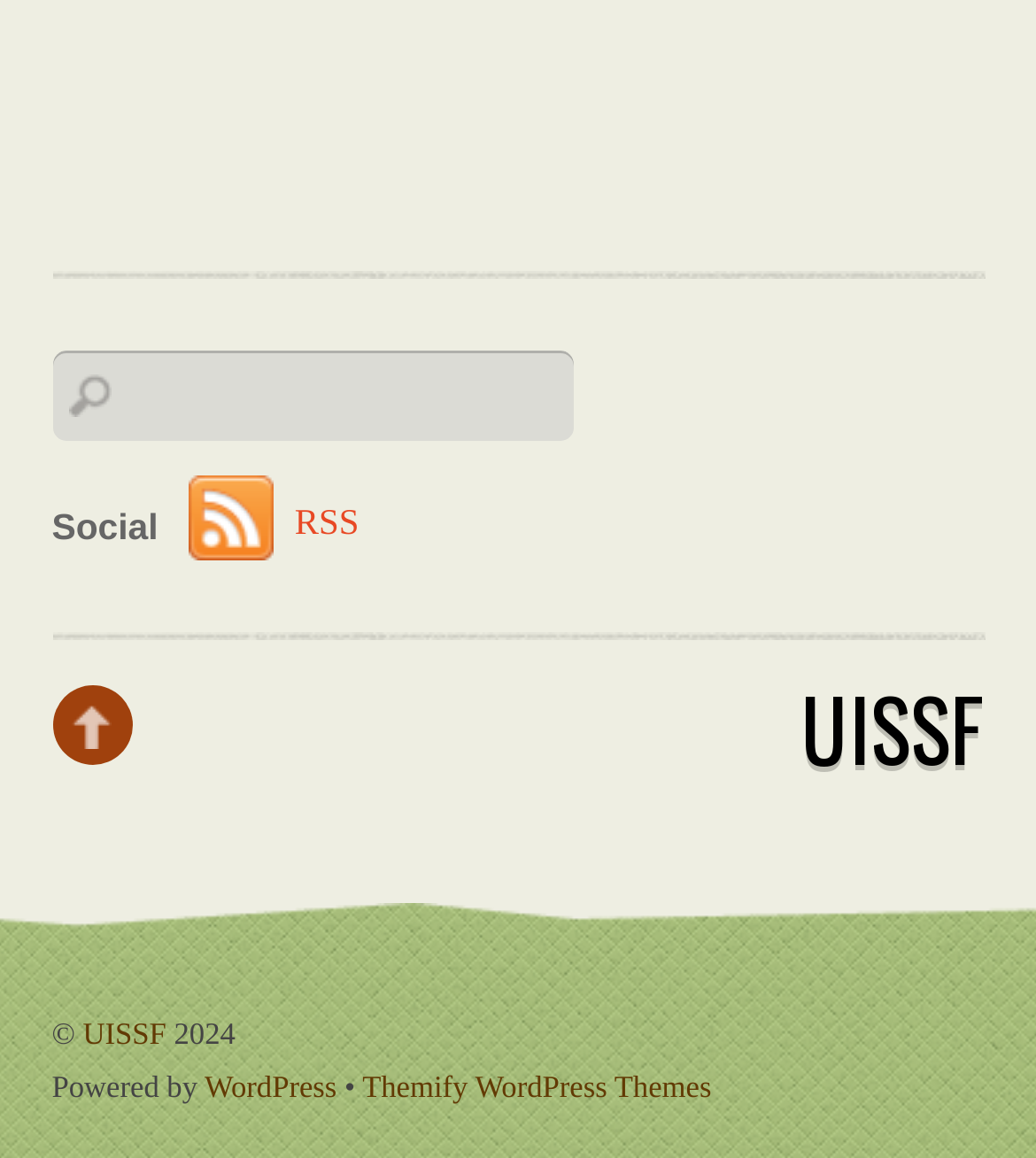Locate the UI element described as follows: "UISSF". Return the bounding box coordinates as four float numbers between 0 and 1 in the order [left, top, right, bottom].

[0.773, 0.574, 0.95, 0.682]